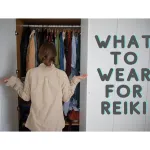Compose an extensive description of the image.

The image features a woman standing in front of an open closet filled with various clothing items, symbolically pondering what to wear for a Reiki session. She is dressed in a light-colored, loose-fitting shirt with her hands raised in a contemplative gesture, which suggests an open-minded approach to the outfit selection process. Next to her, bold text reads "WHAT TO WEAR FOR REIKI," emphasizing the importance of attire in the context of Reiki practices. This visual invites viewers to consider the comfort and suitability of clothing when engaging in energy healing, aligning with the discussion in the article titled "What to Wear for Reiki: What Clothing is Appropriate For Your First Session."